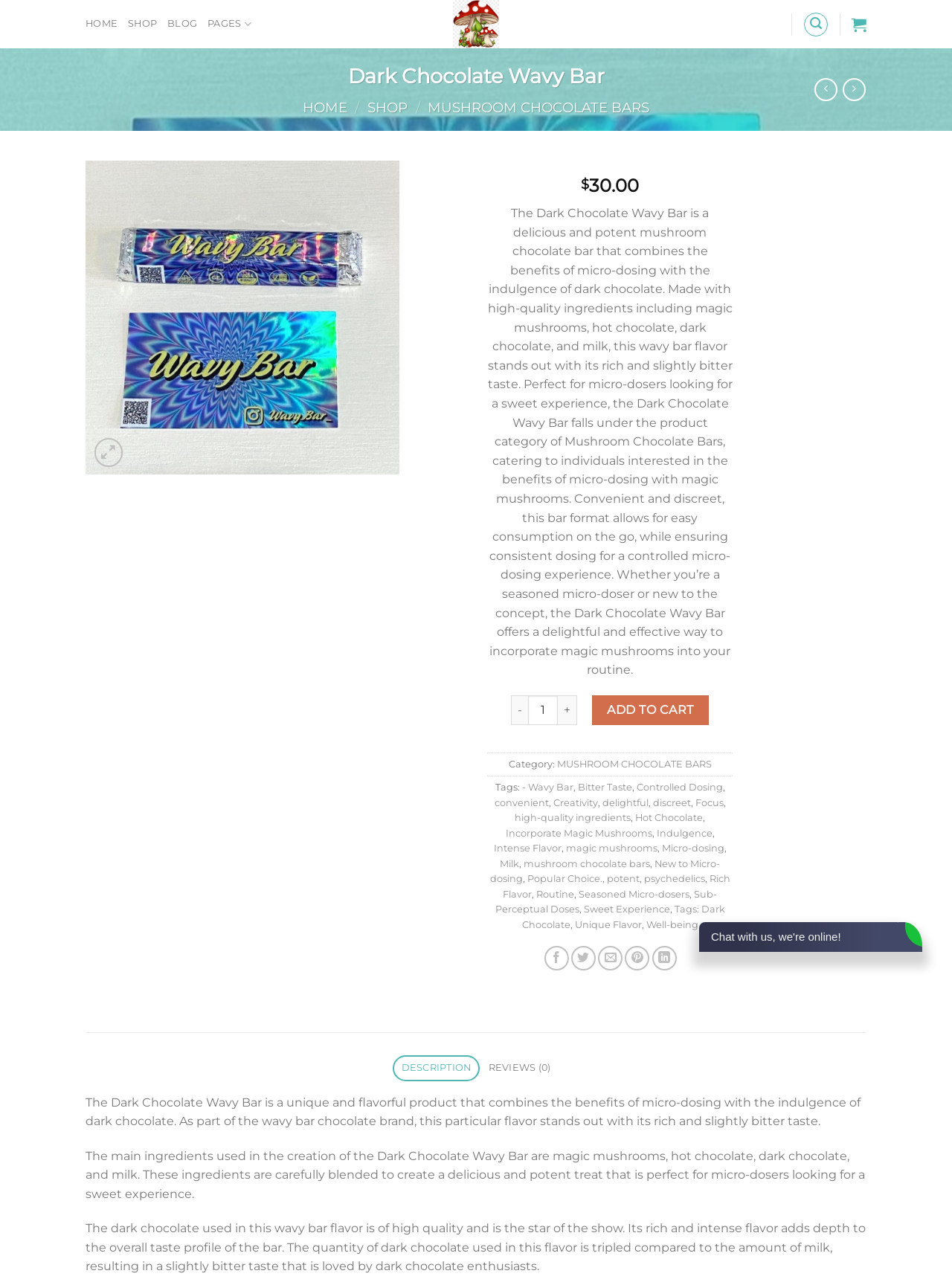Locate the bounding box coordinates of the area that needs to be clicked to fulfill the following instruction: "Click the 'Previous' button". The coordinates should be in the format of four float numbers between 0 and 1, namely [left, top, right, bottom].

[0.102, 0.222, 0.13, 0.271]